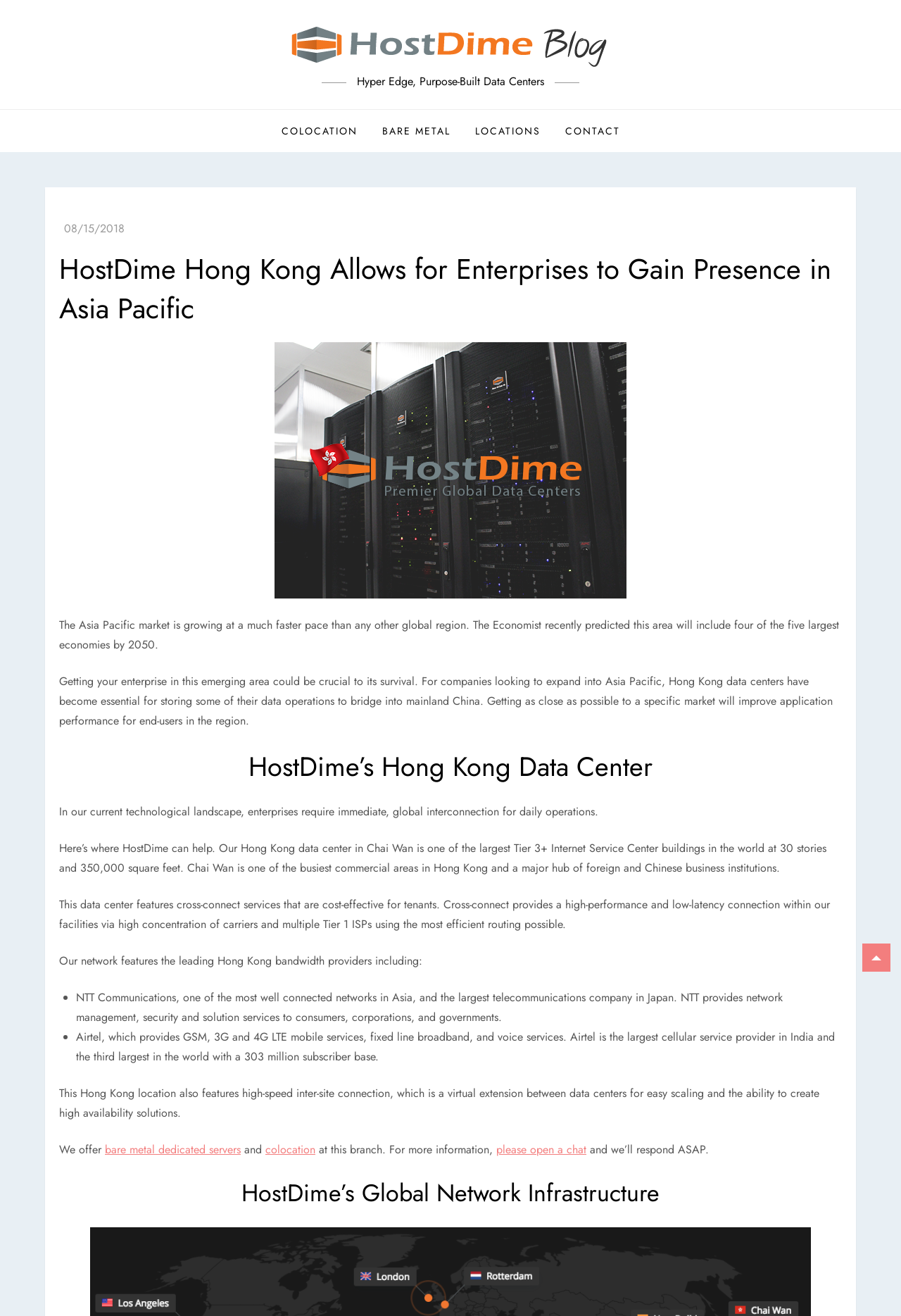Using the element description Bare Metal, predict the bounding box coordinates for the UI element. Provide the coordinates in (top-left x, top-left y, bottom-right x, bottom-right y) format with values ranging from 0 to 1.

[0.412, 0.083, 0.511, 0.116]